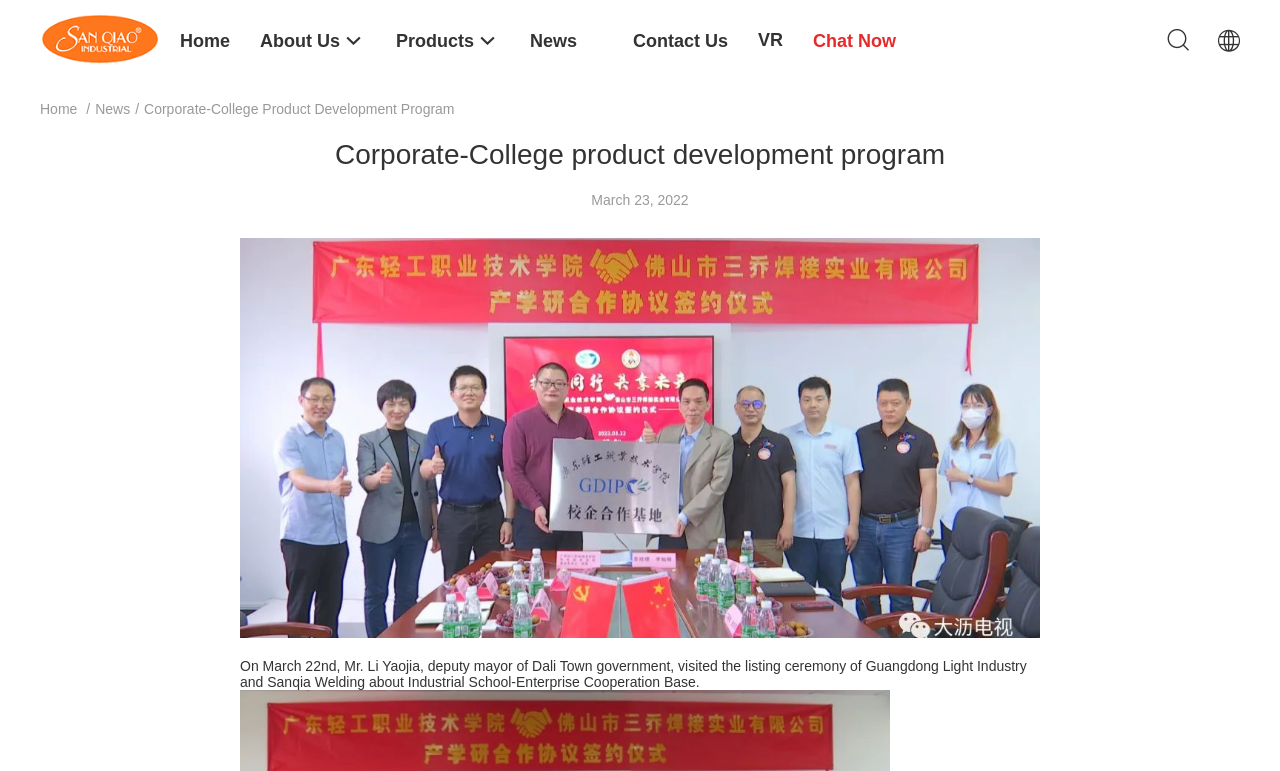What is the topic of the Corporate-College product development program?
Please give a detailed and thorough answer to the question, covering all relevant points.

The topic of the Corporate-College product development program can be inferred from the static text element in the middle of the webpage, where it is written that 'Mr. Li Yaojia, deputy mayor of Dali Town government, visited the listing ceremony of Guangdong Light Industry and Sanqia Welding about Industrial School-Enterprise Cooperation Base'.